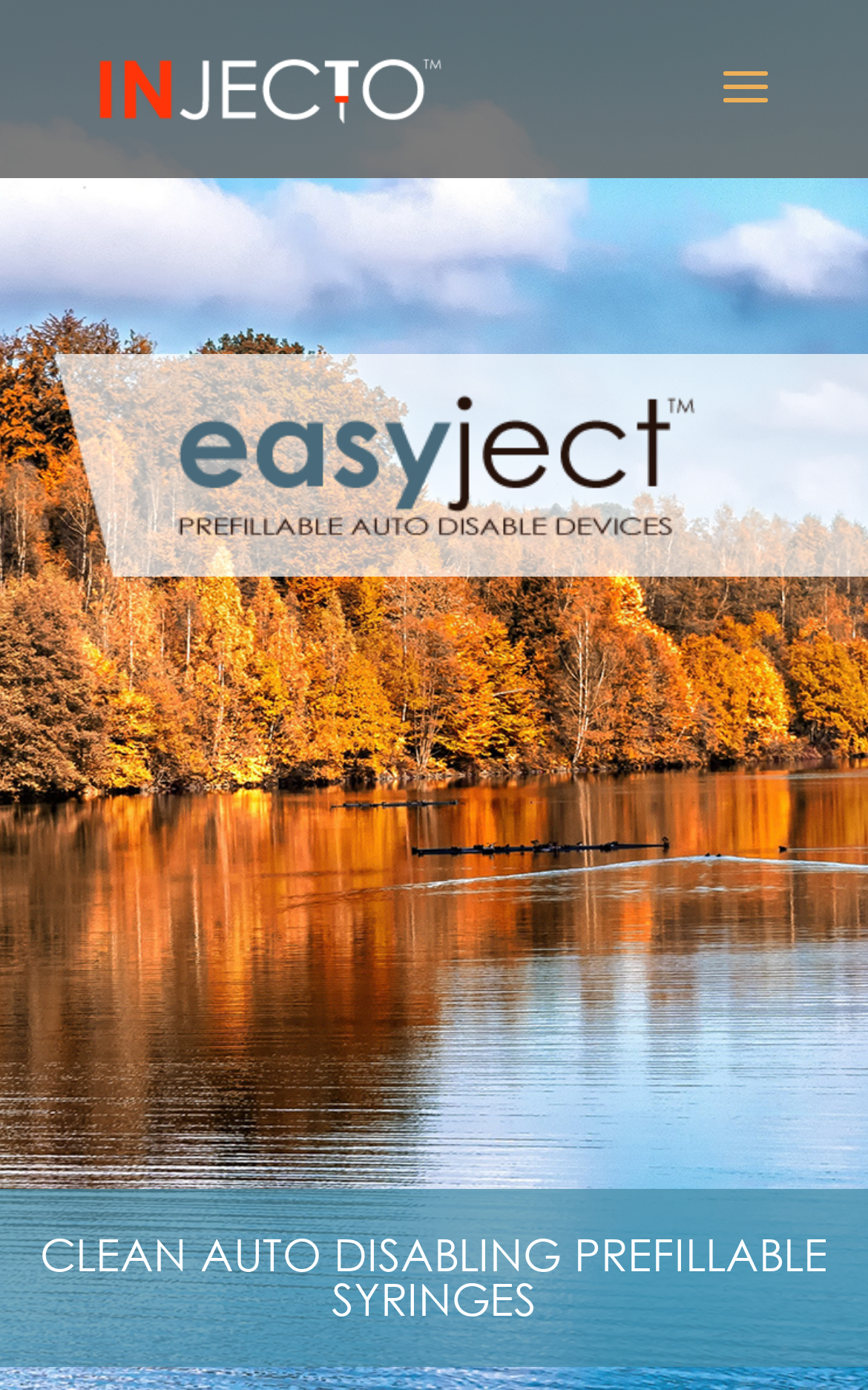Based on the element description alt="Injecto A/S", identify the bounding box of the UI element in the given webpage screenshot. The coordinates should be in the format (top-left x, top-left y, bottom-right x, bottom-right y) and must be between 0 and 1.

[0.11, 0.044, 0.51, 0.078]